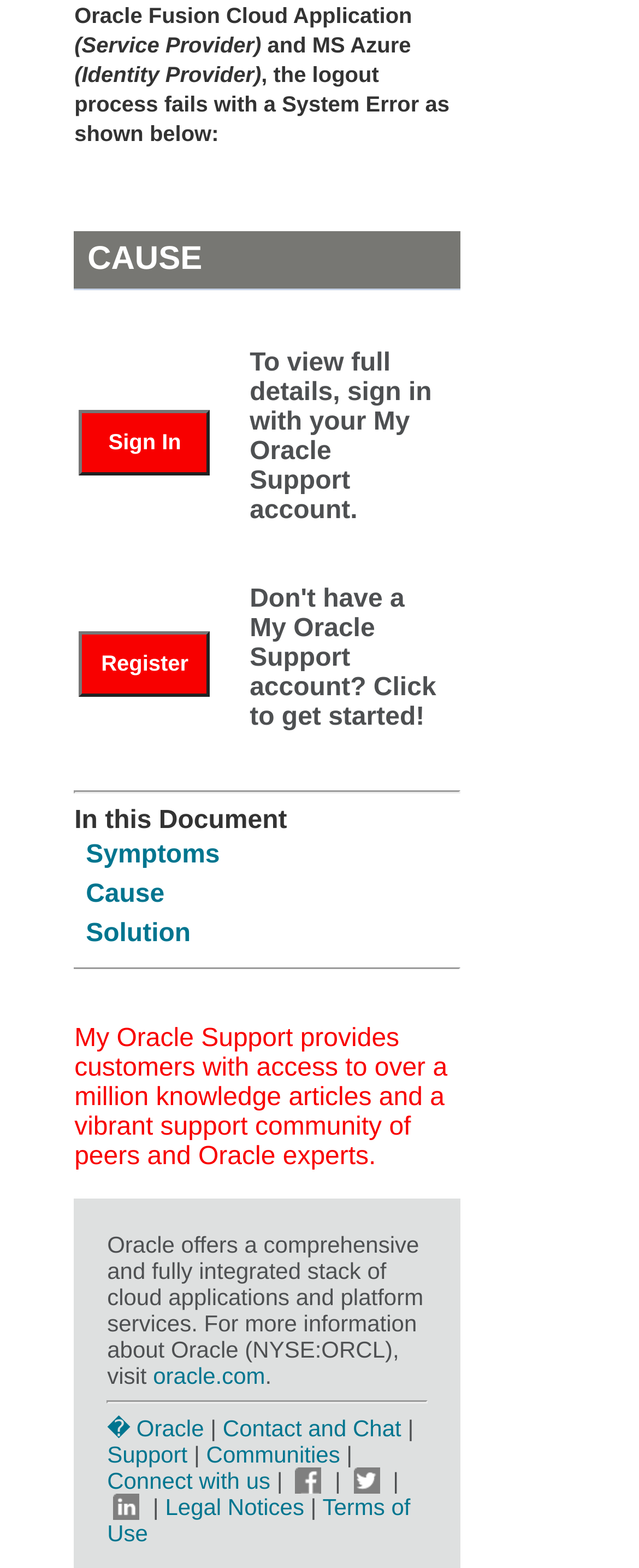Show the bounding box coordinates for the element that needs to be clicked to execute the following instruction: "View cause". Provide the coordinates in the form of four float numbers between 0 and 1, i.e., [left, top, right, bottom].

[0.134, 0.562, 0.257, 0.579]